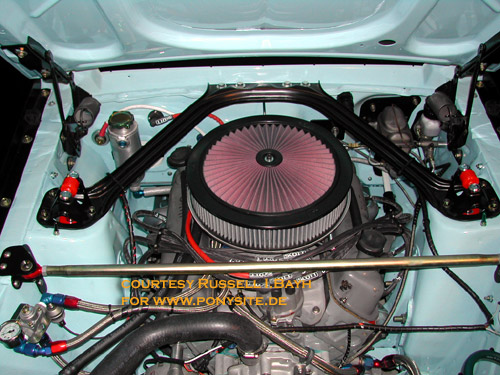Respond with a single word or phrase to the following question:
What is the purpose of the black strut tower braces?

Enhance chassis rigidity